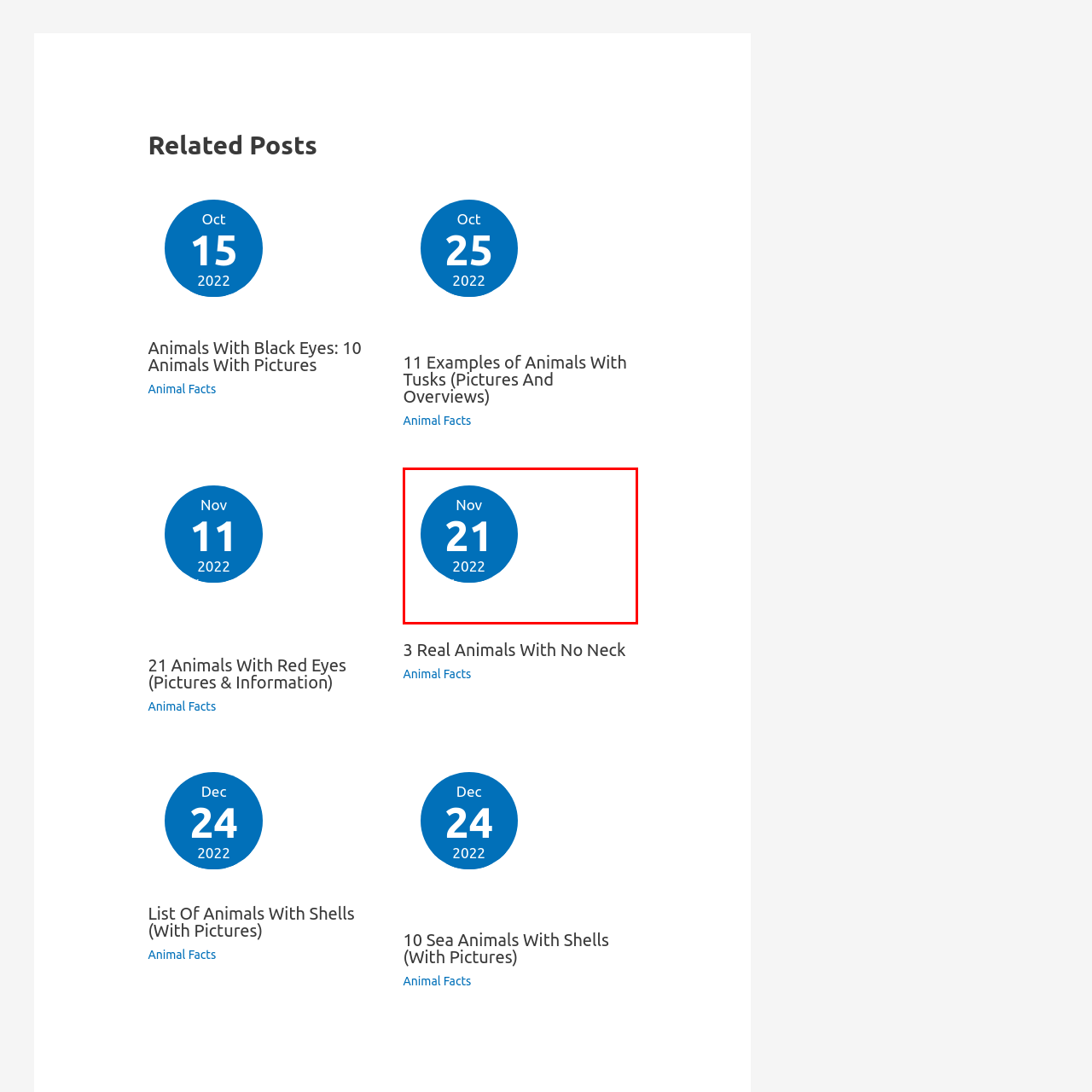Look at the image inside the red box and answer the question with a single word or phrase:
What is the color of the background?

Vibrant blue